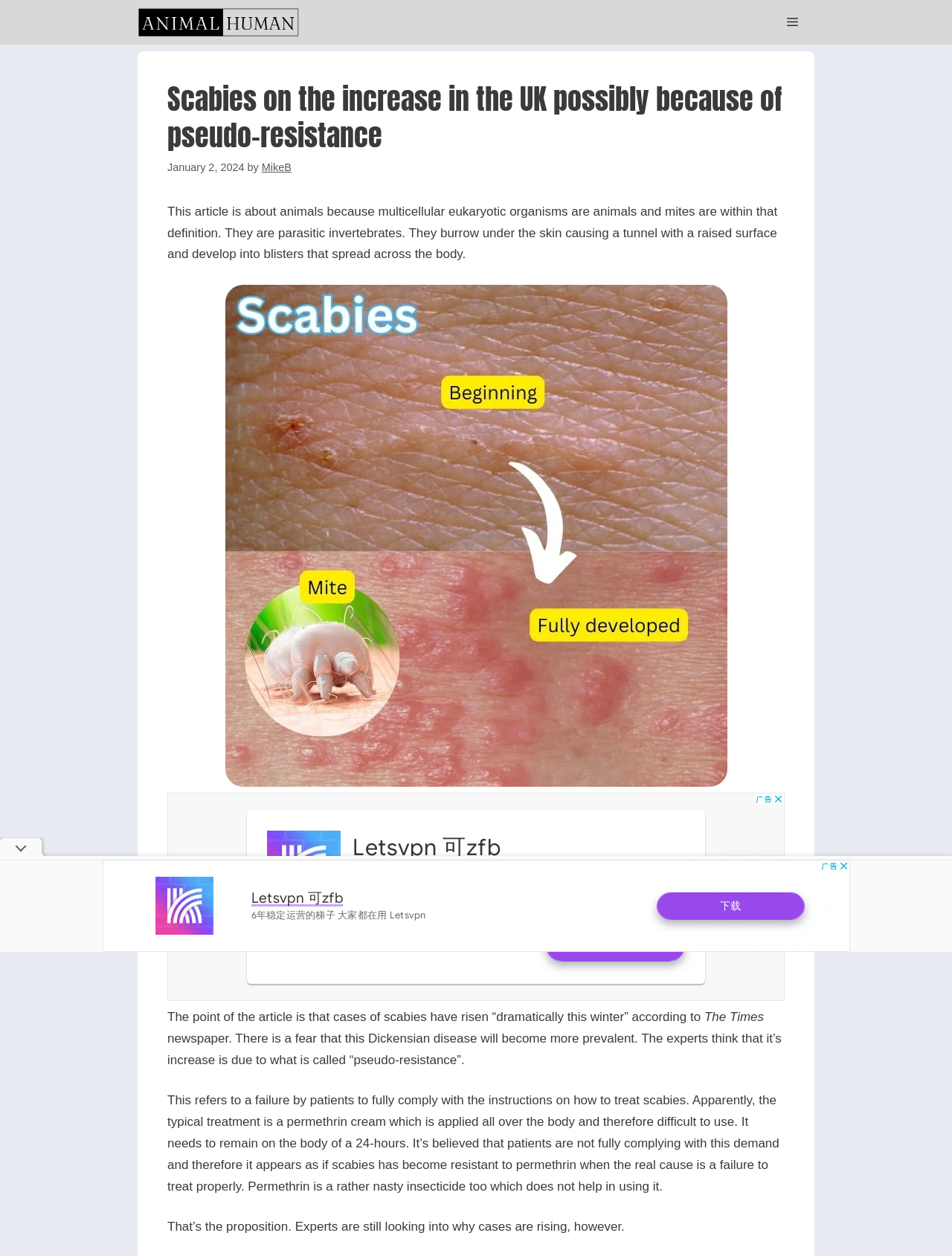Who is the author of the article?
Carefully analyze the image and provide a detailed answer to the question.

The author of the article can be found in the link element, which is a child of the HeaderAsNonLandmark element. The link element has the text 'MikeB', indicating that MikeB is the author of the article.